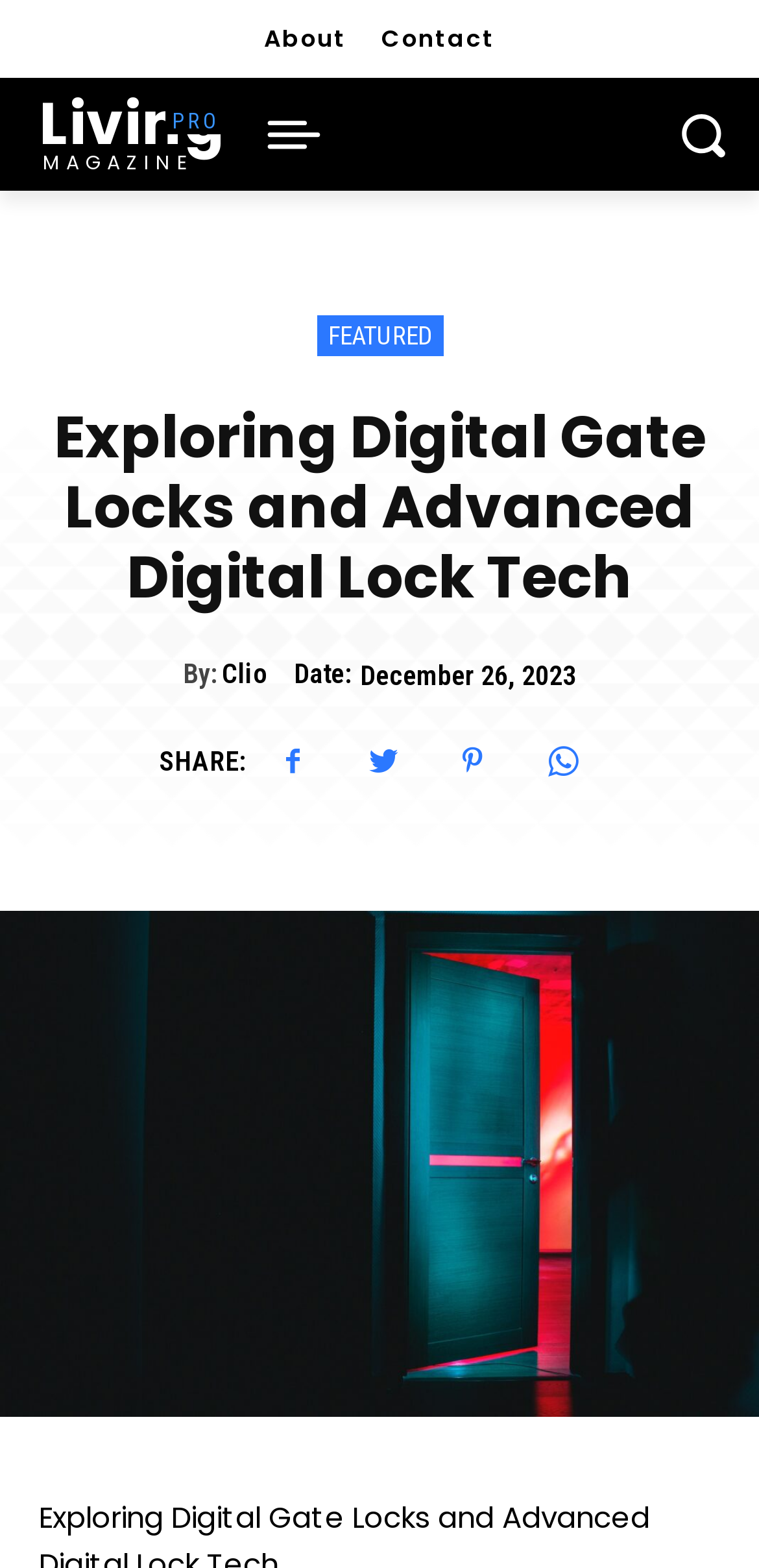Determine the bounding box coordinates of the section I need to click to execute the following instruction: "Click the 'Clio' link". Provide the coordinates as four float numbers between 0 and 1, i.e., [left, top, right, bottom].

[0.292, 0.42, 0.354, 0.44]